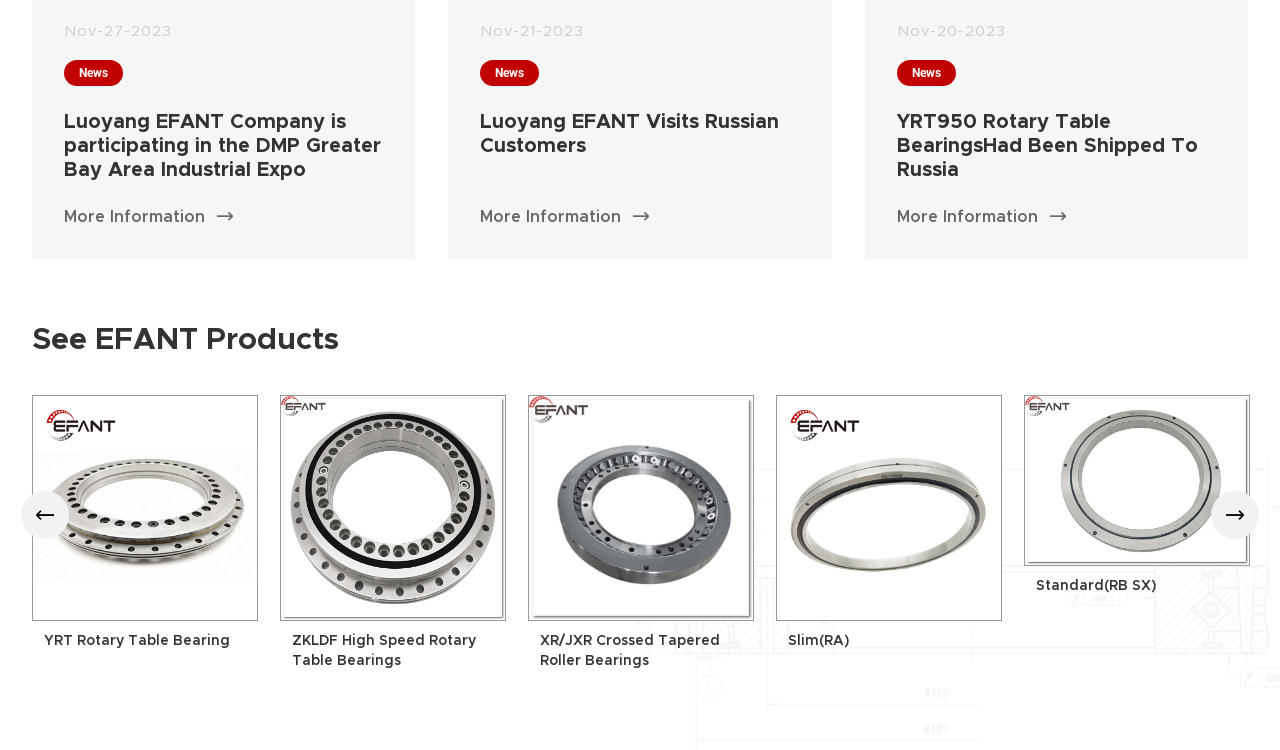Find the bounding box coordinates of the element to click in order to complete the given instruction: "See EFANT products."

[0.025, 0.428, 0.975, 0.478]